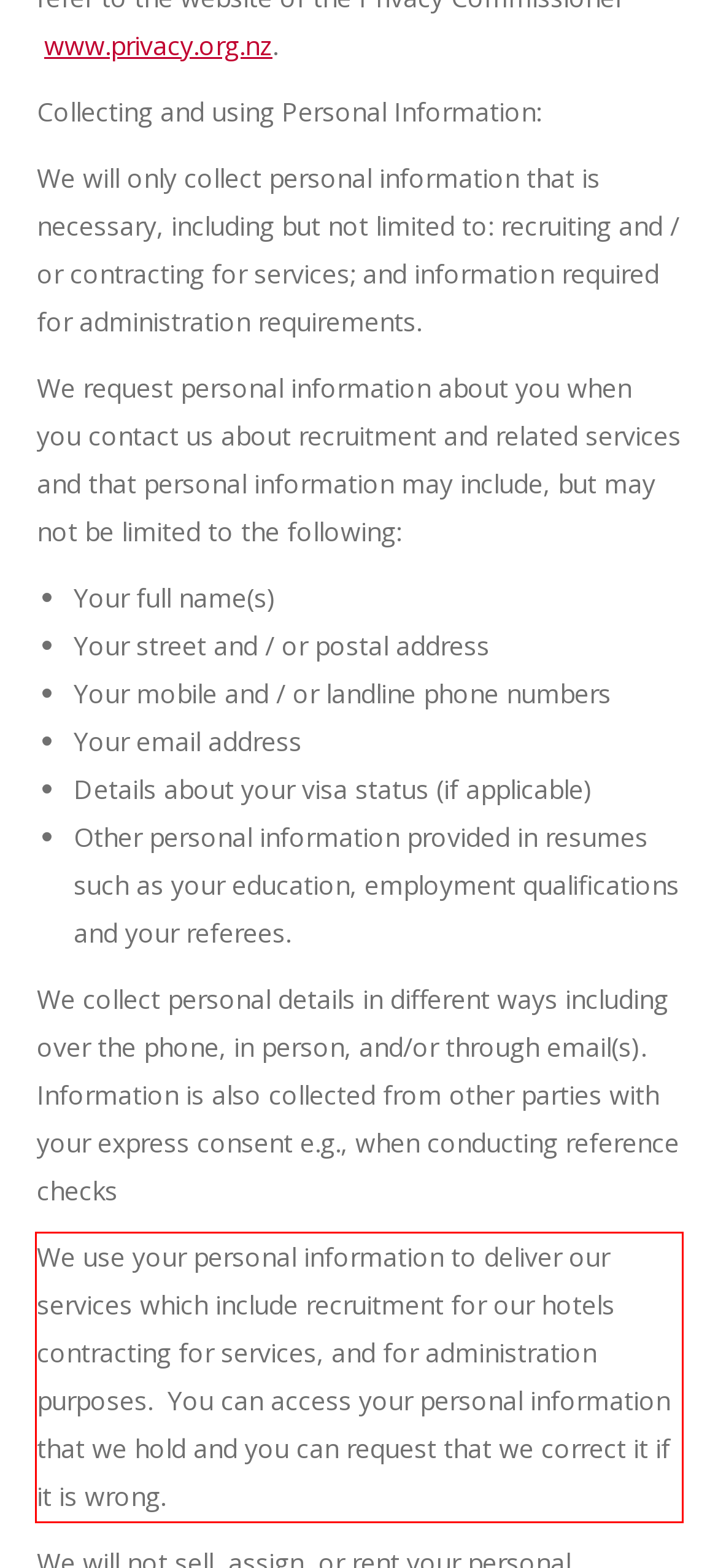You have a screenshot of a webpage with a red bounding box. Use OCR to generate the text contained within this red rectangle.

We use your personal information to deliver our services which include recruitment for our hotels contracting for services, and for administration purposes. You can access your personal information that we hold and you can request that we correct it if it is wrong.